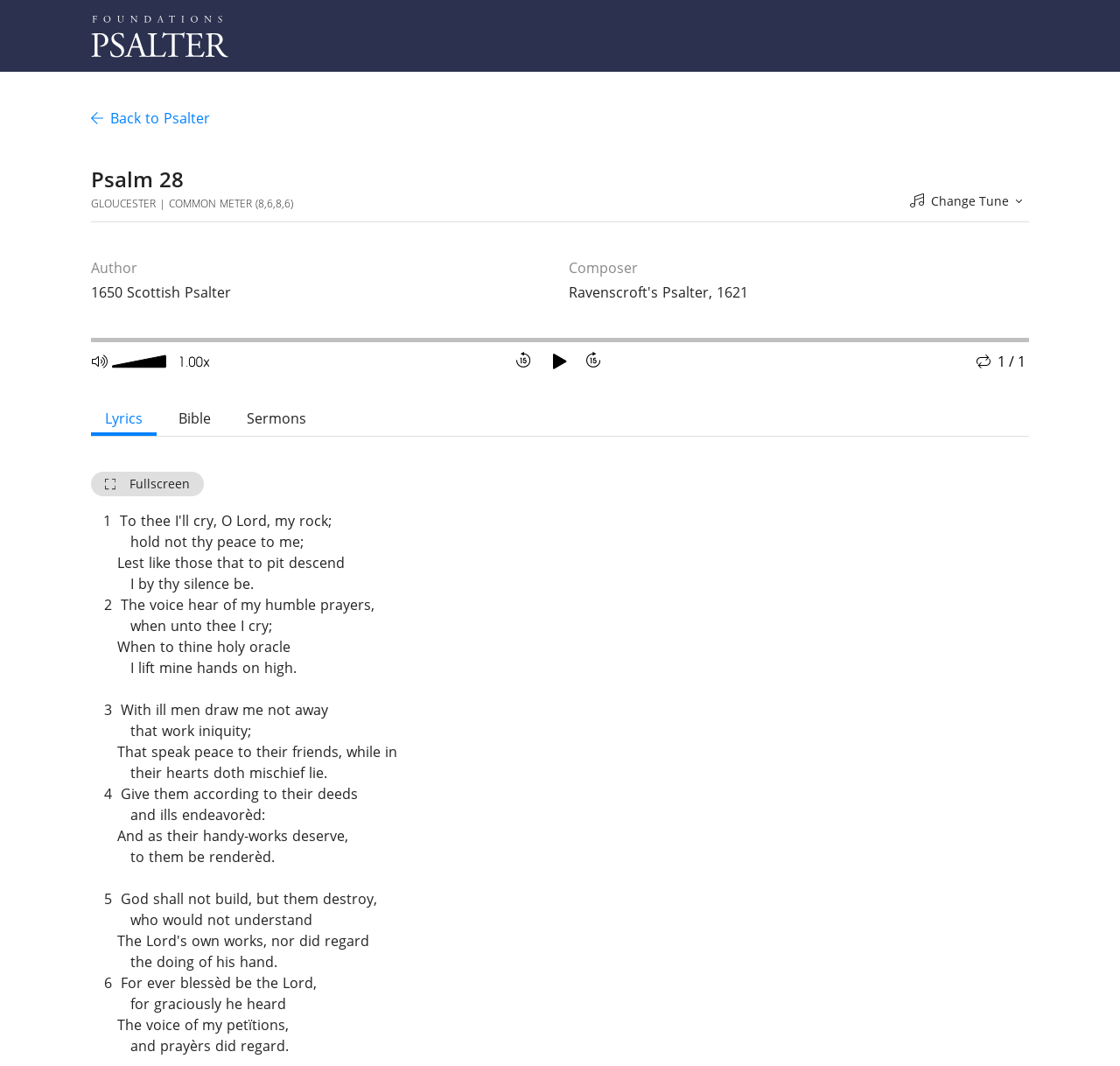Pinpoint the bounding box coordinates of the element that must be clicked to accomplish the following instruction: "Click the 'Lyrics' button". The coordinates should be in the format of four float numbers between 0 and 1, i.e., [left, top, right, bottom].

[0.081, 0.383, 0.14, 0.409]